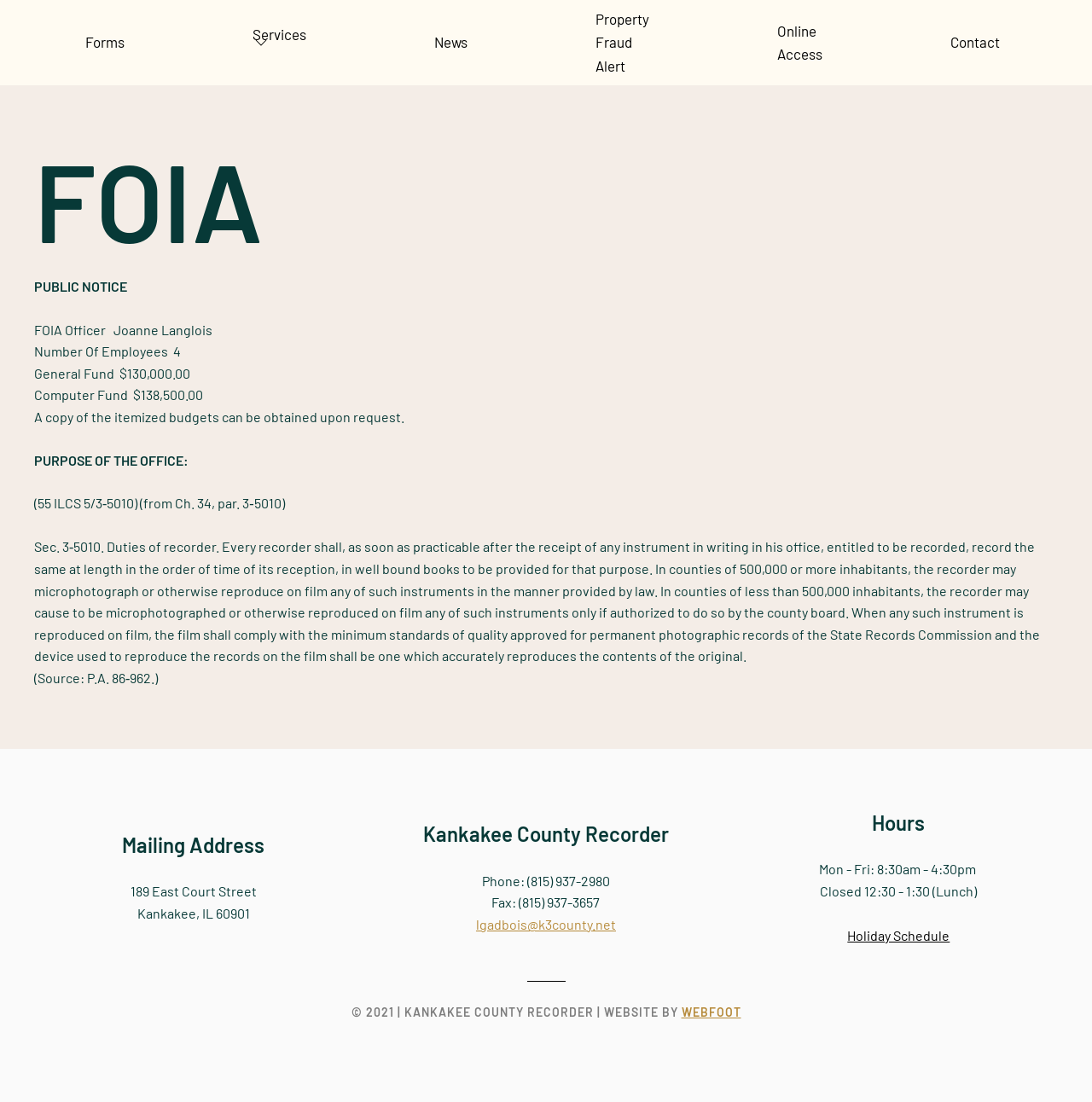Find the bounding box coordinates of the UI element according to this description: "Property Fraud Alert".

[0.498, 0.0, 0.641, 0.077]